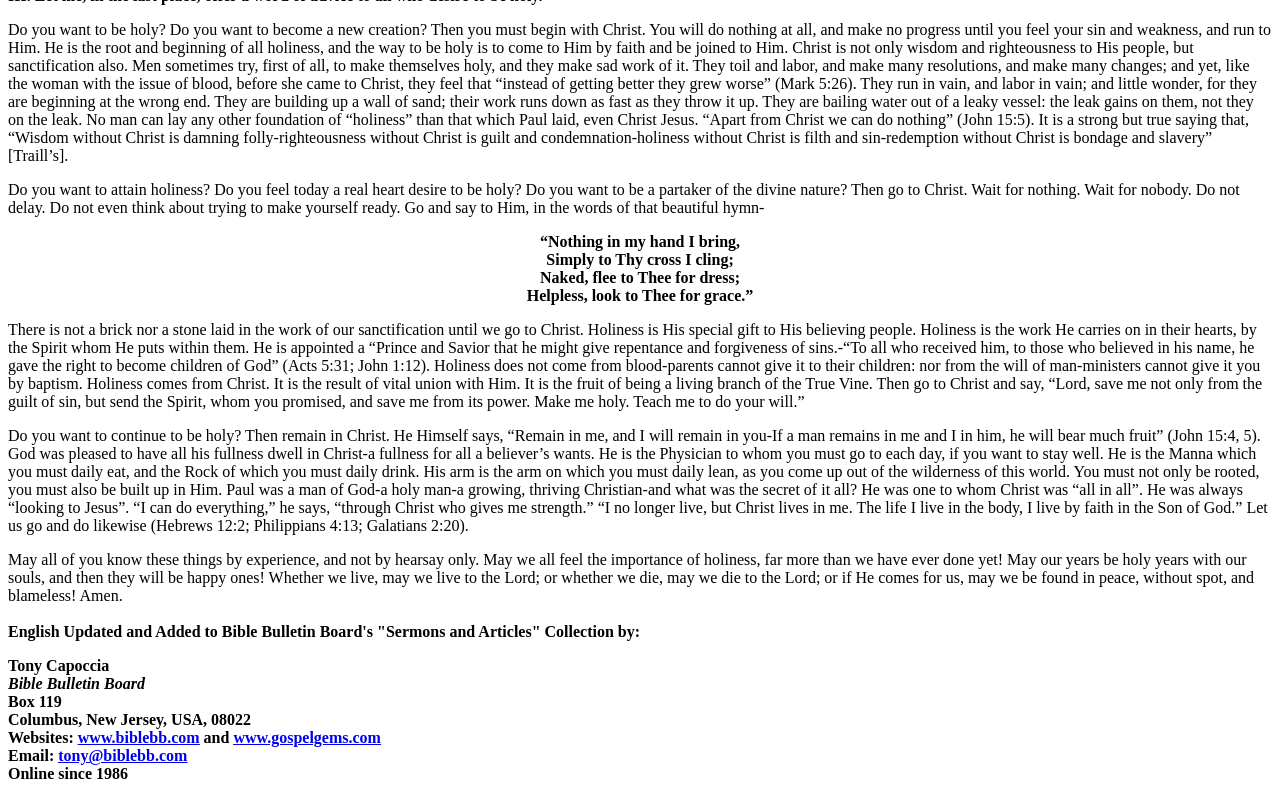What is the location of the person who updated the article?
Please answer the question with as much detail as possible using the screenshot.

According to the webpage, the person who updated the article, Tony Capoccia, is located in Columbus, New Jersey, USA, with a zip code of 08022.